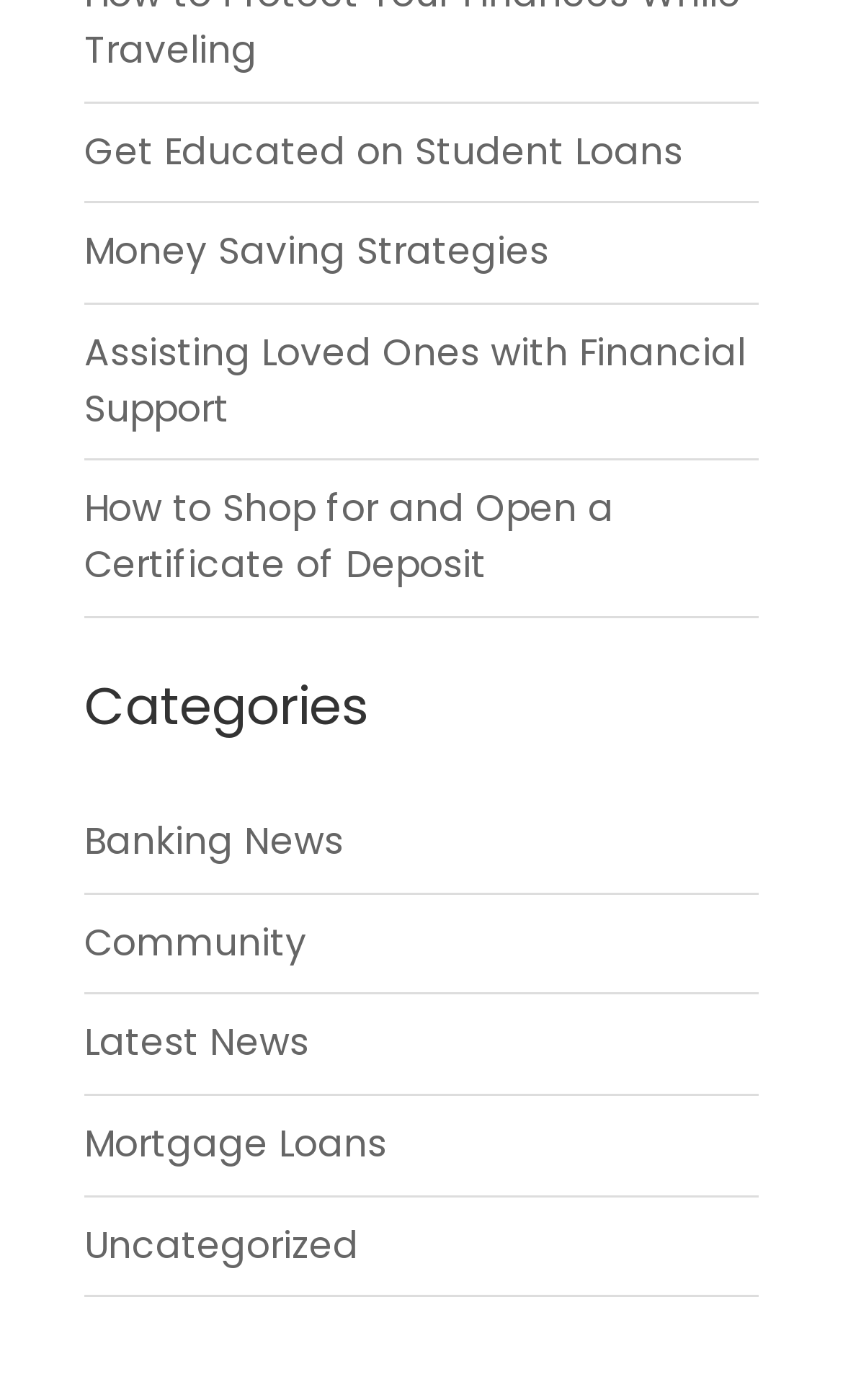For the element described, predict the bounding box coordinates as (top-left x, top-left y, bottom-right x, bottom-right y). All values should be between 0 and 1. Element description: Get Educated on Student Loans

[0.1, 0.089, 0.81, 0.126]